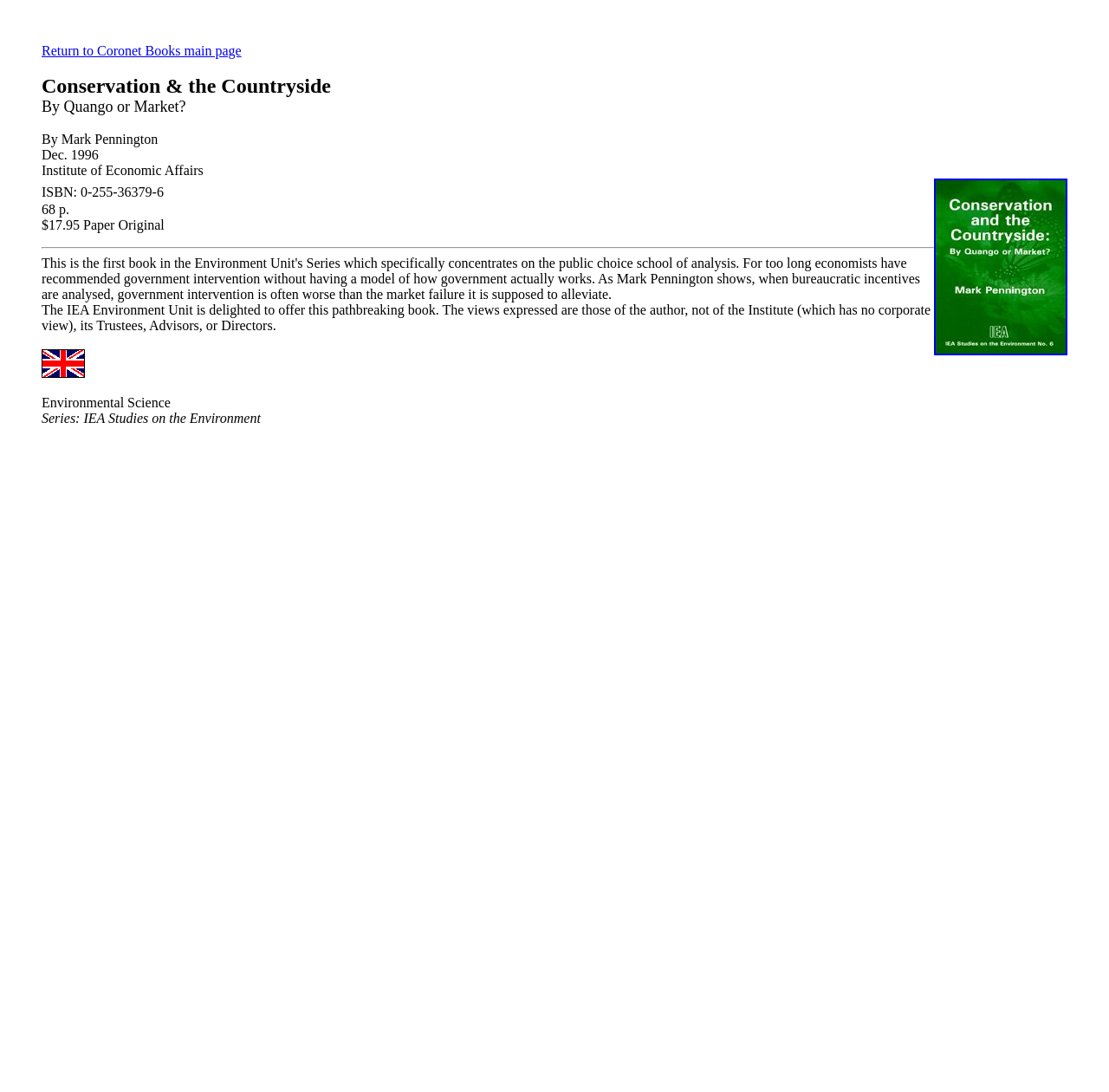Who is the author of the book?
Answer briefly with a single word or phrase based on the image.

Mark Pennington